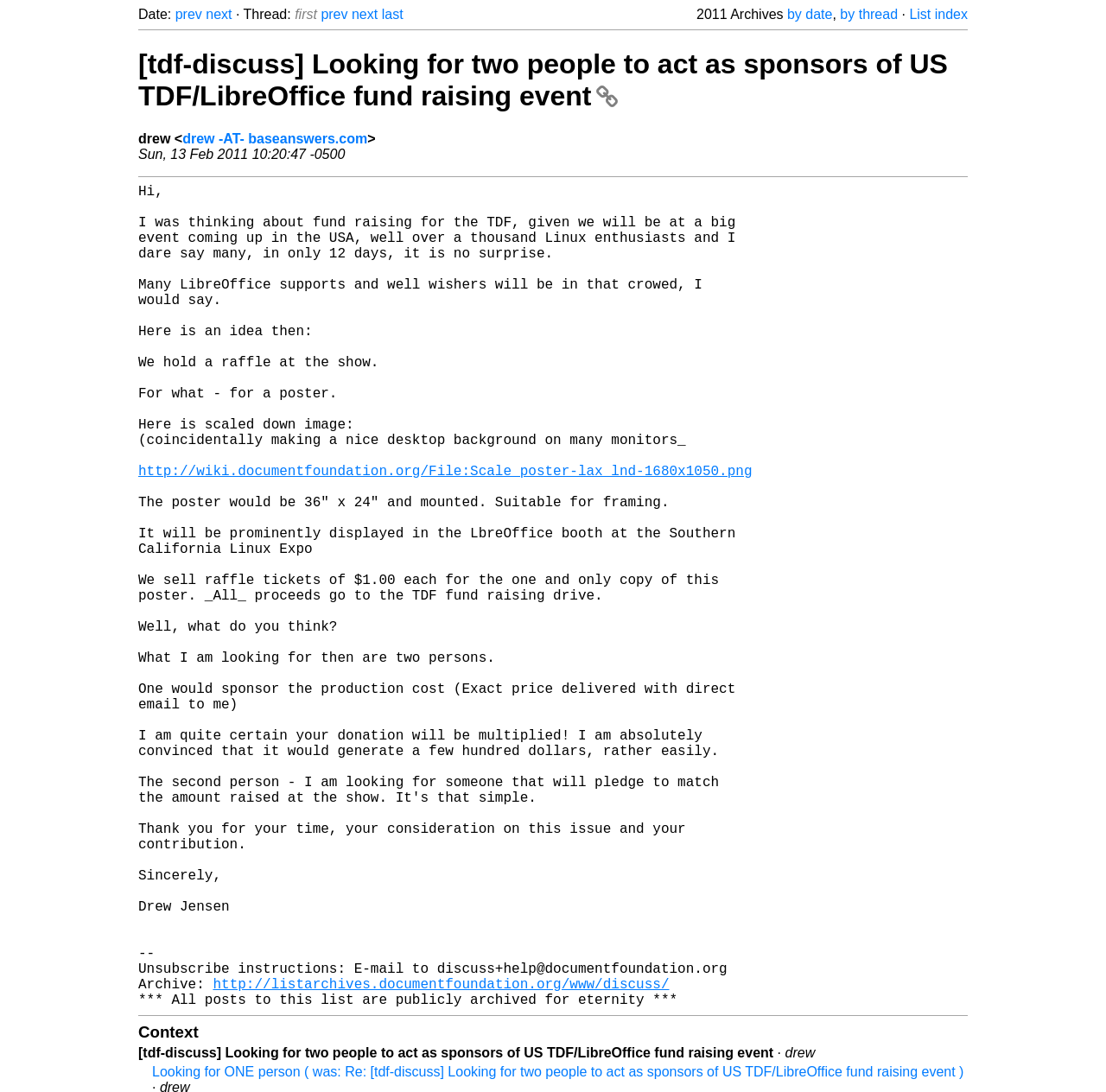Provide the bounding box coordinates for the UI element that is described by this text: "List index". The coordinates should be in the form of four float numbers between 0 and 1: [left, top, right, bottom].

[0.822, 0.006, 0.875, 0.02]